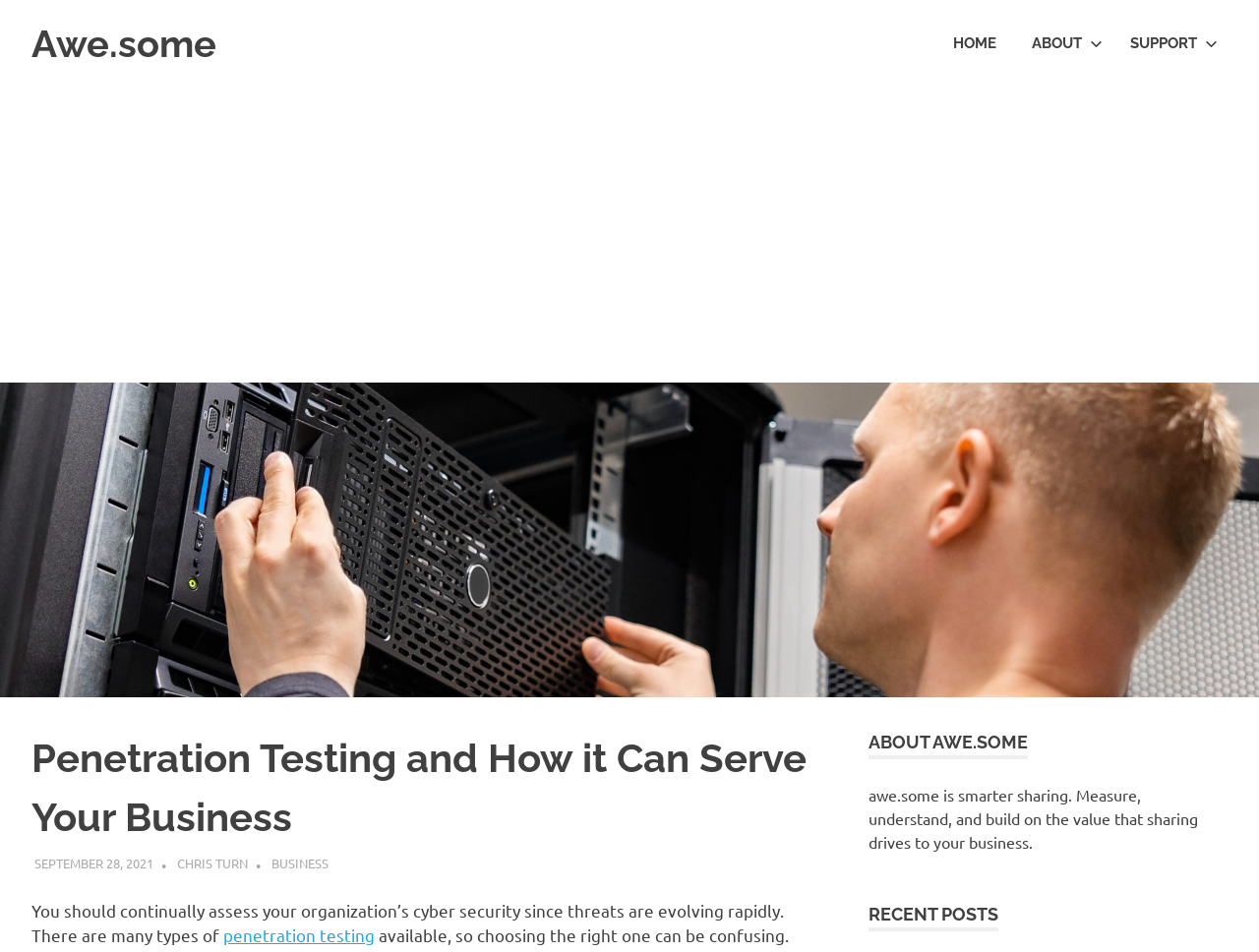Locate the UI element described by penetration testing and provide its bounding box coordinates. Use the format (top-left x, top-left y, bottom-right x, bottom-right y) with all values as floating point numbers between 0 and 1.

[0.177, 0.971, 0.298, 0.993]